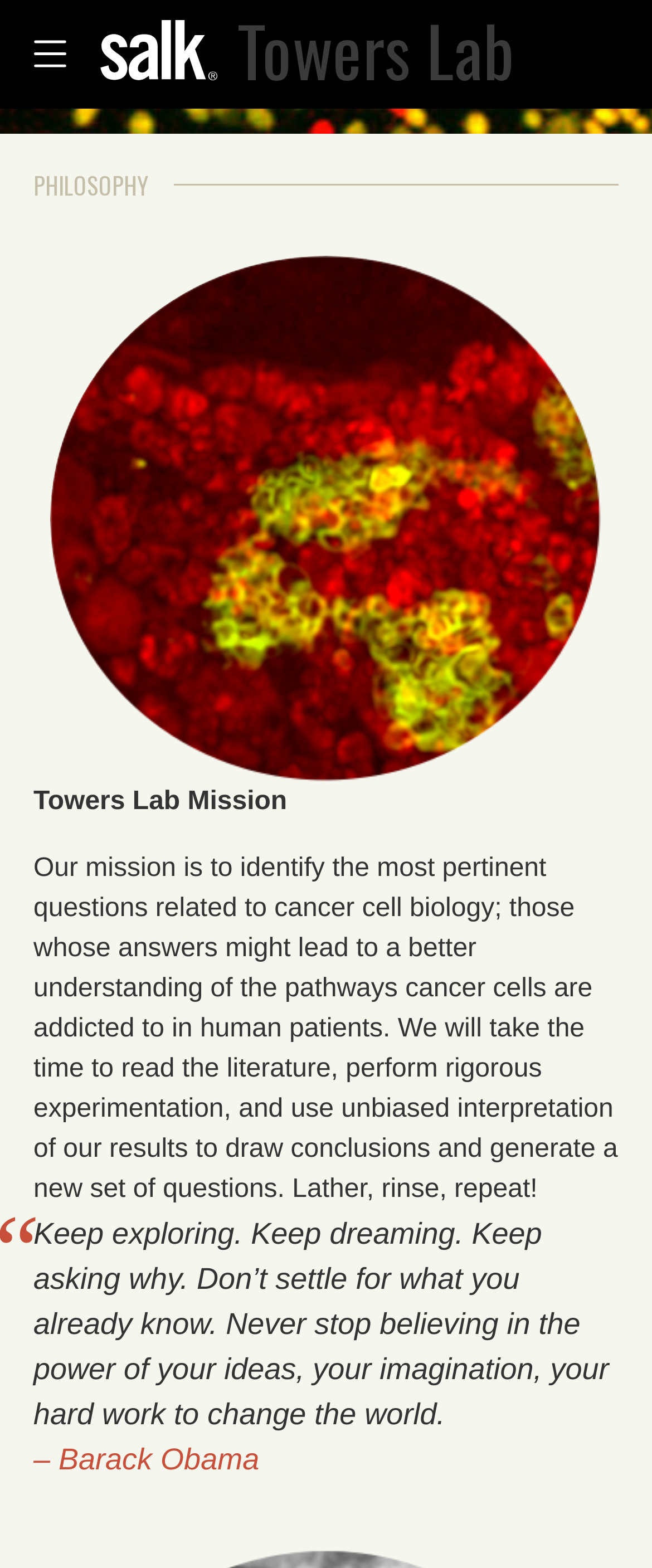Provide your answer in a single word or phrase: 
What is the purpose of the Towers Lab?

Cancer cell biology research